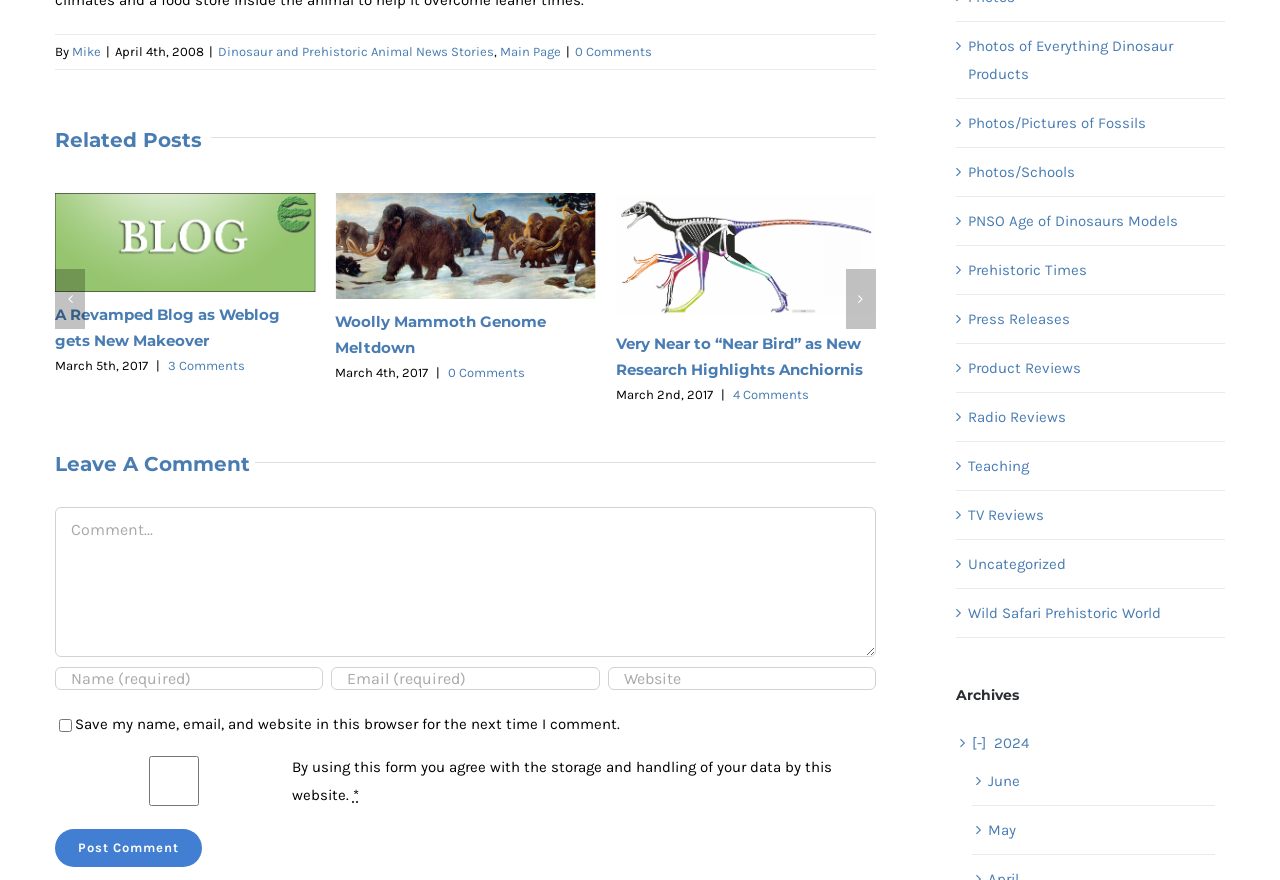Could you indicate the bounding box coordinates of the region to click in order to complete this instruction: "Click on the 'Very Near to “Near Bird” as New Research Highlights Anchiornis' link".

[0.043, 0.379, 0.236, 0.43]